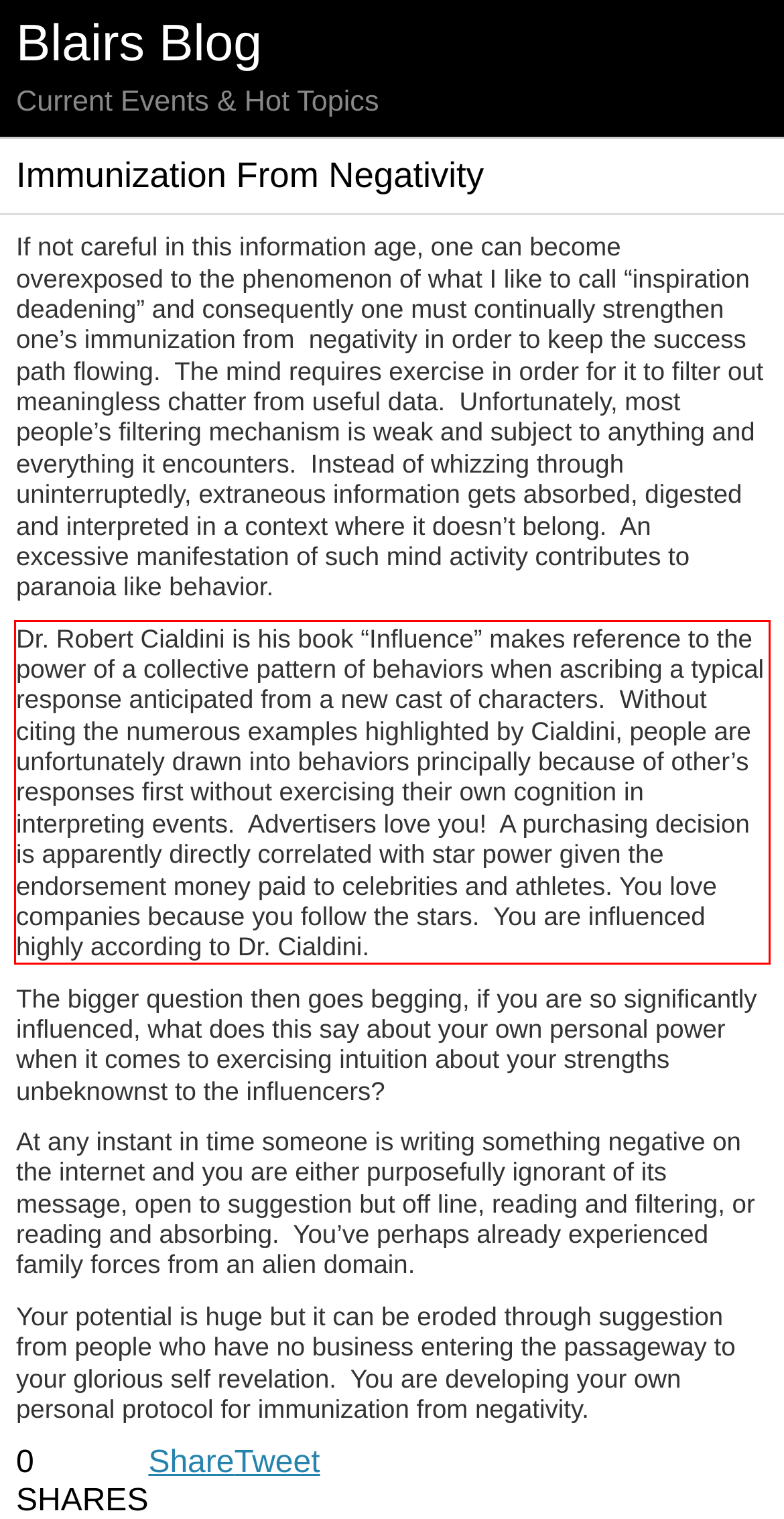You are given a screenshot with a red rectangle. Identify and extract the text within this red bounding box using OCR.

Dr. Robert Cialdini is his book “Influence” makes reference to the power of a collective pattern of behaviors when ascribing a typical response anticipated from a new cast of characters. Without citing the numerous examples highlighted by Cialdini, people are unfortunately drawn into behaviors principally because of other’s responses first without exercising their own cognition in interpreting events. Advertisers love you! A purchasing decision is apparently directly correlated with star power given the endorsement money paid to celebrities and athletes. You love companies because you follow the stars. You are influenced highly according to Dr. Cialdini.